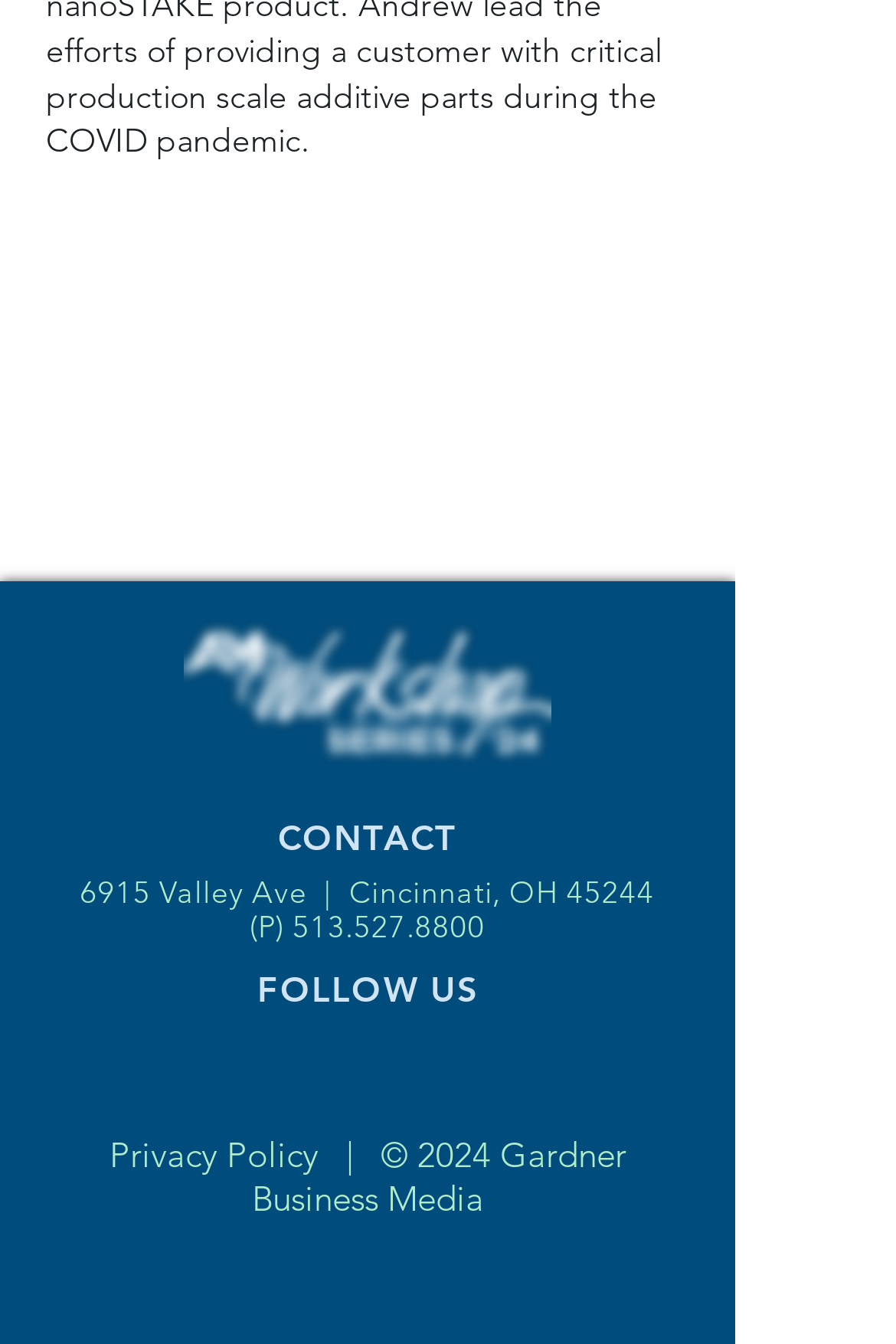How many social media platforms are listed?
Answer the question with as much detail as possible.

I counted the number of link elements inside the 'Social Bar' list, which are Facebook, LinkedIn, Twitter, YouTube, and Instagram, totaling 5 social media platforms.